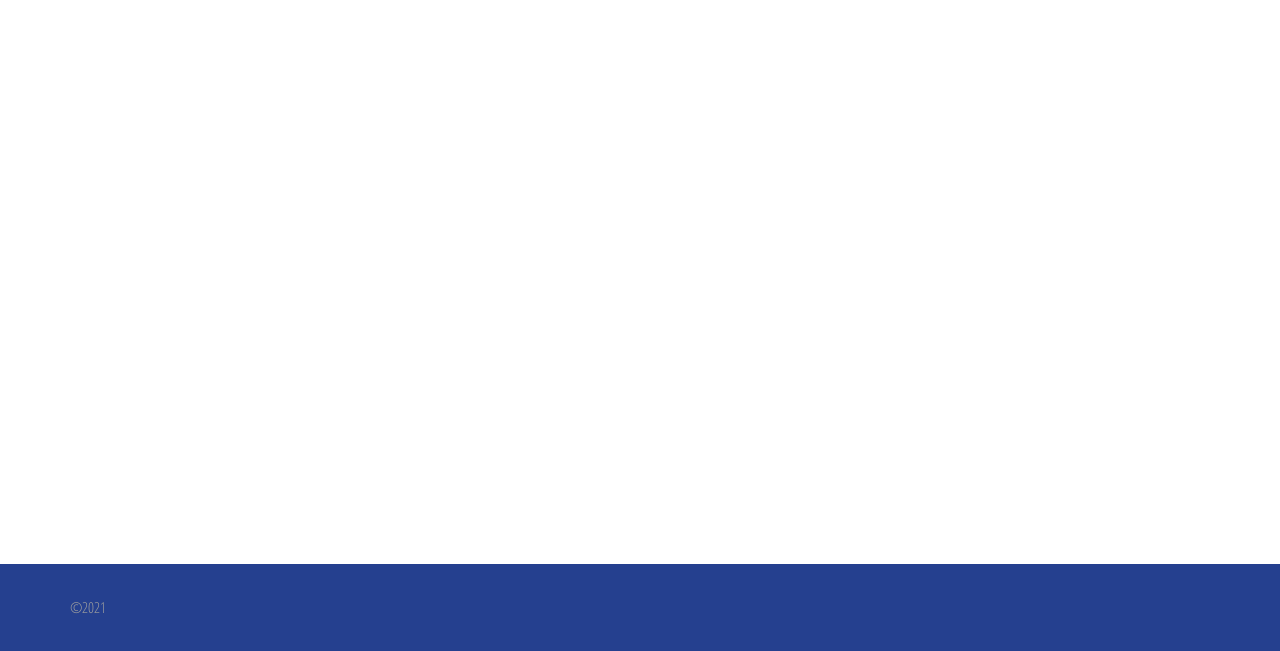Pinpoint the bounding box coordinates of the area that must be clicked to complete this instruction: "click on 'built project'".

[0.25, 0.136, 0.341, 0.175]